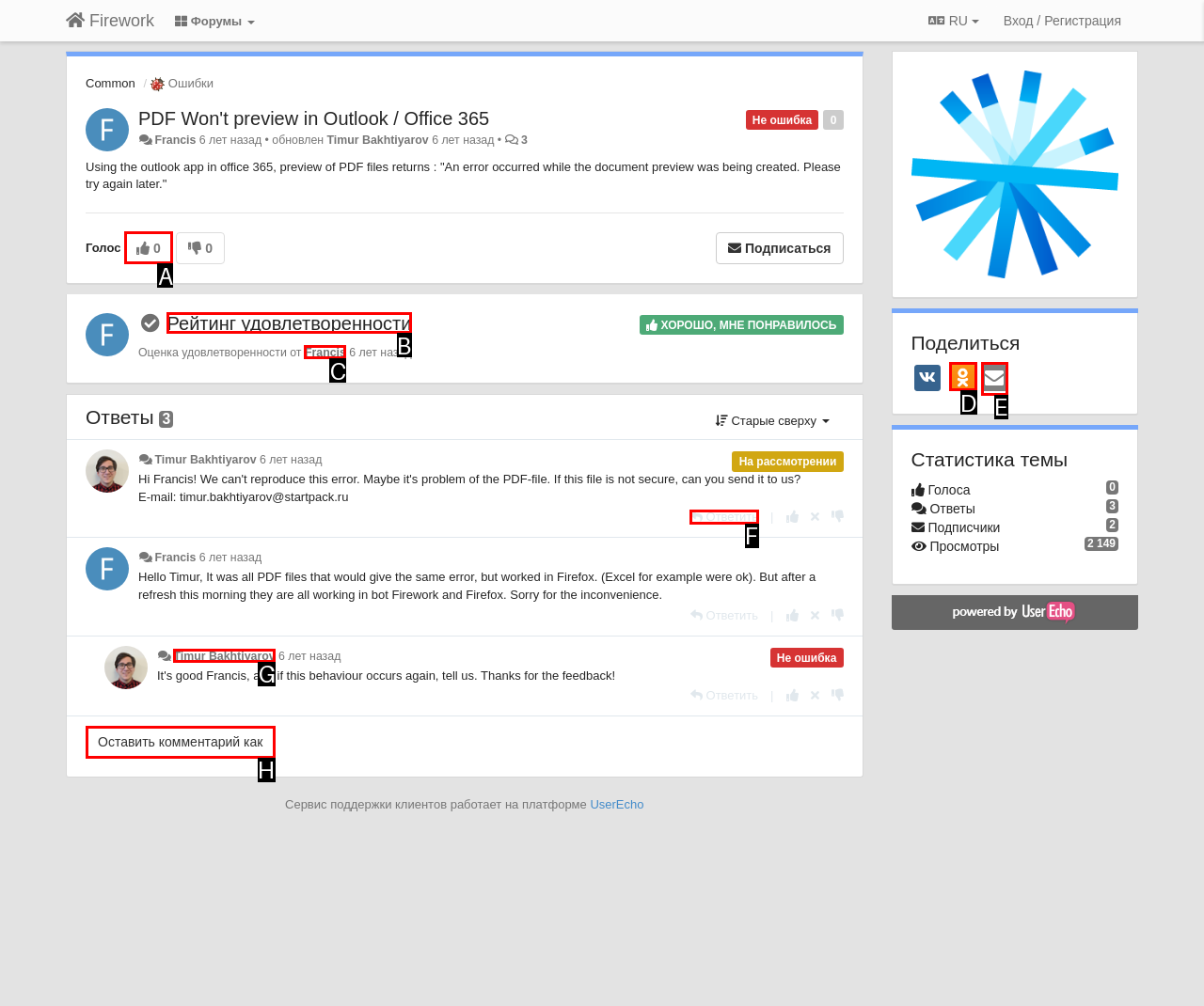Identify the correct UI element to click on to achieve the following task: Click on the 'Ответить' button Respond with the corresponding letter from the given choices.

F